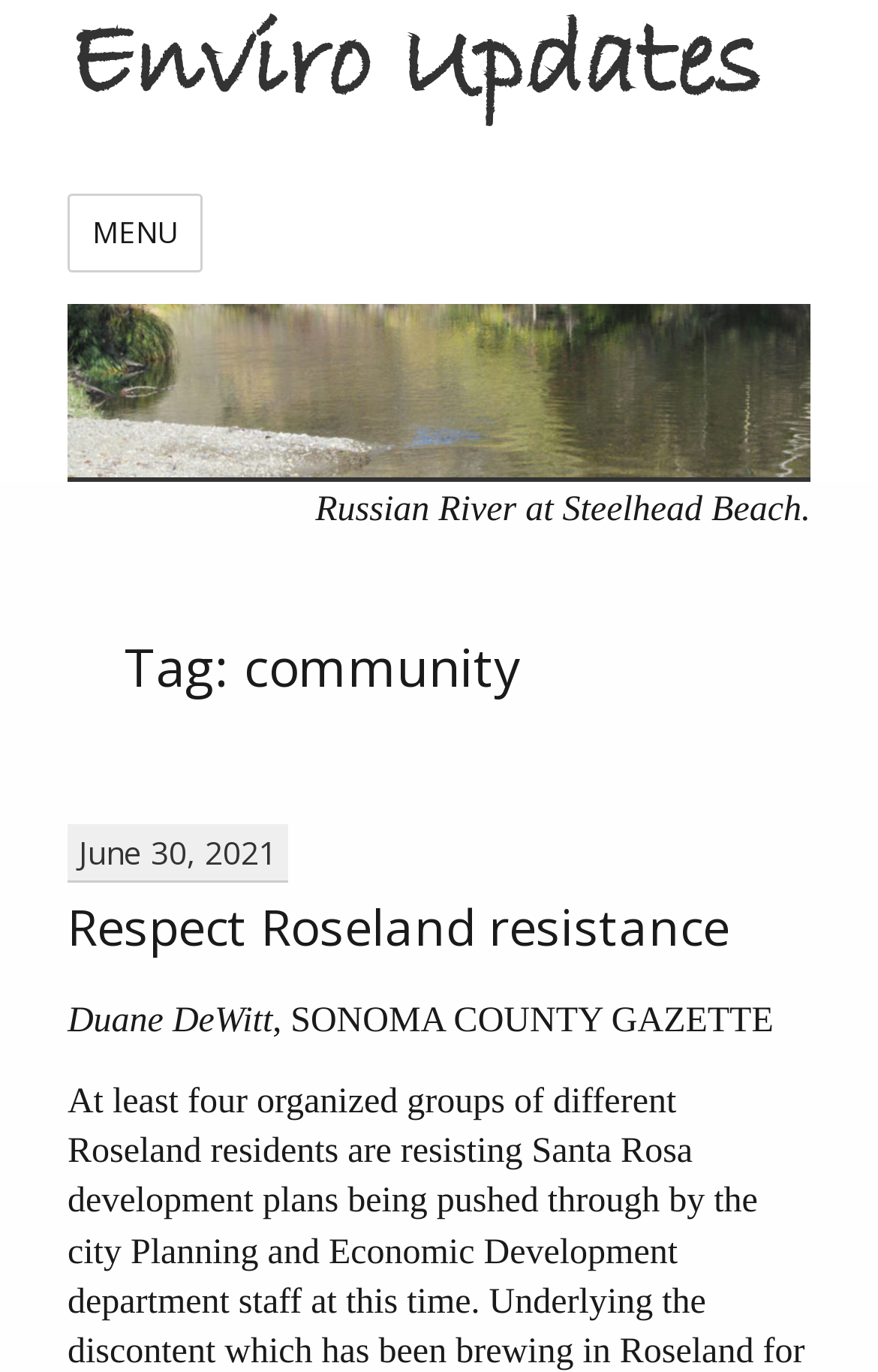Provide a brief response in the form of a single word or phrase:
What is the title of the article?

Respect Roseland resistance